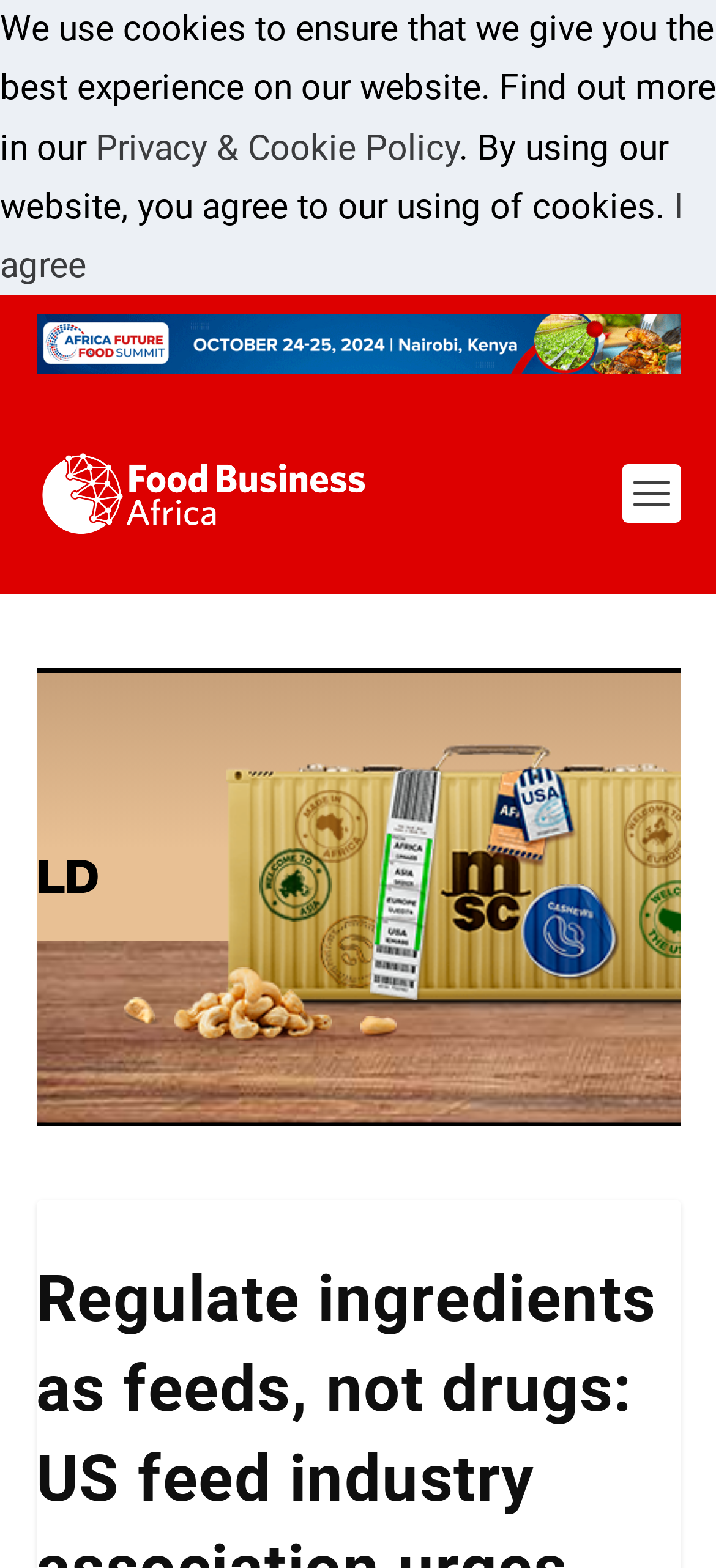Identify the bounding box coordinates for the UI element described as: "alt="Food Business Africa Magazine"".

[0.05, 0.286, 0.516, 0.344]